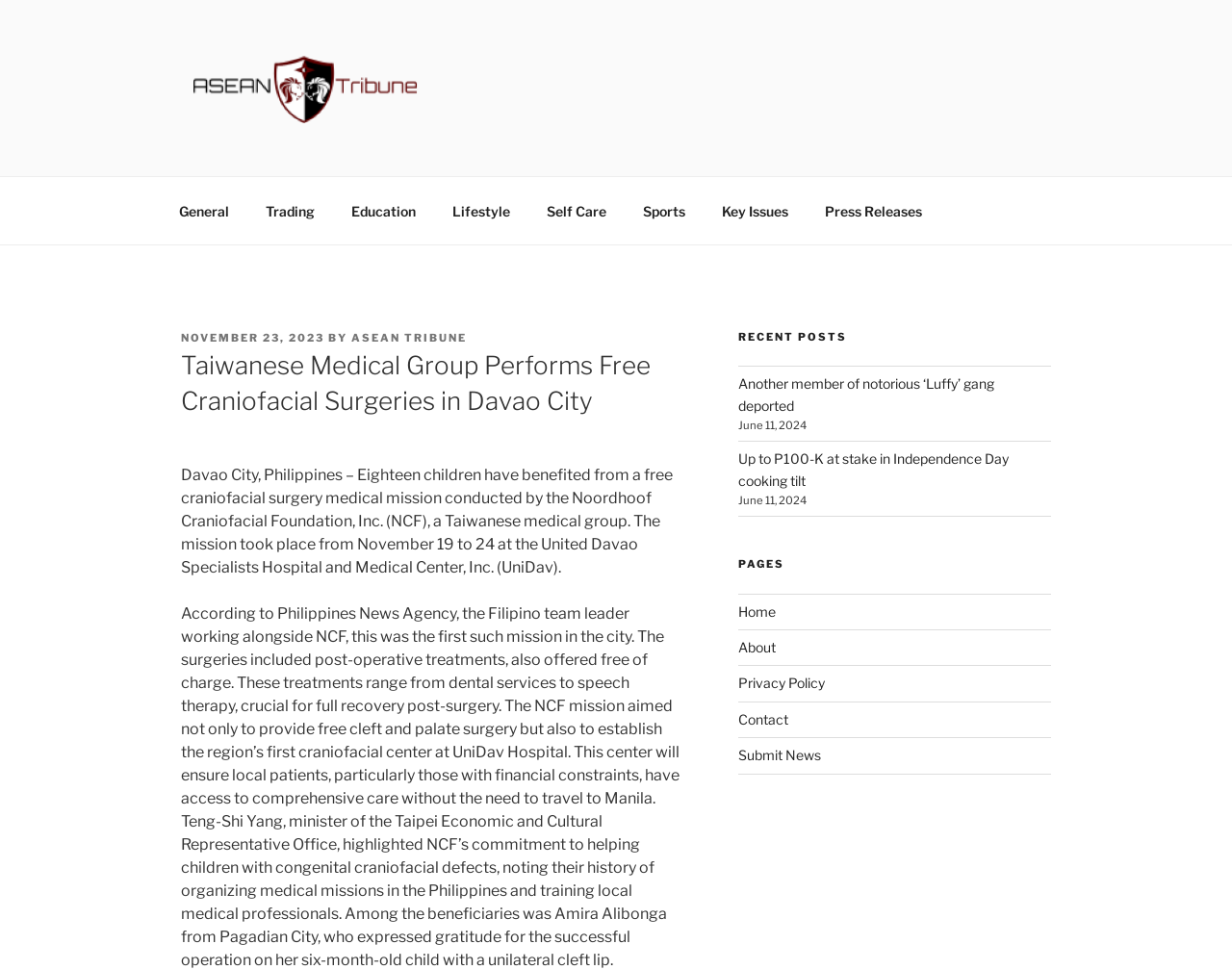What is the name of the city where Amira Alibonga is from?
Refer to the screenshot and deliver a thorough answer to the question presented.

I found the answer by reading the article content, specifically the sentence 'Among the beneficiaries was Amira Alibonga from Pagadian City, who expressed gratitude for the successful operation on her six-month-old child with a unilateral cleft lip.' which mentions the city name.